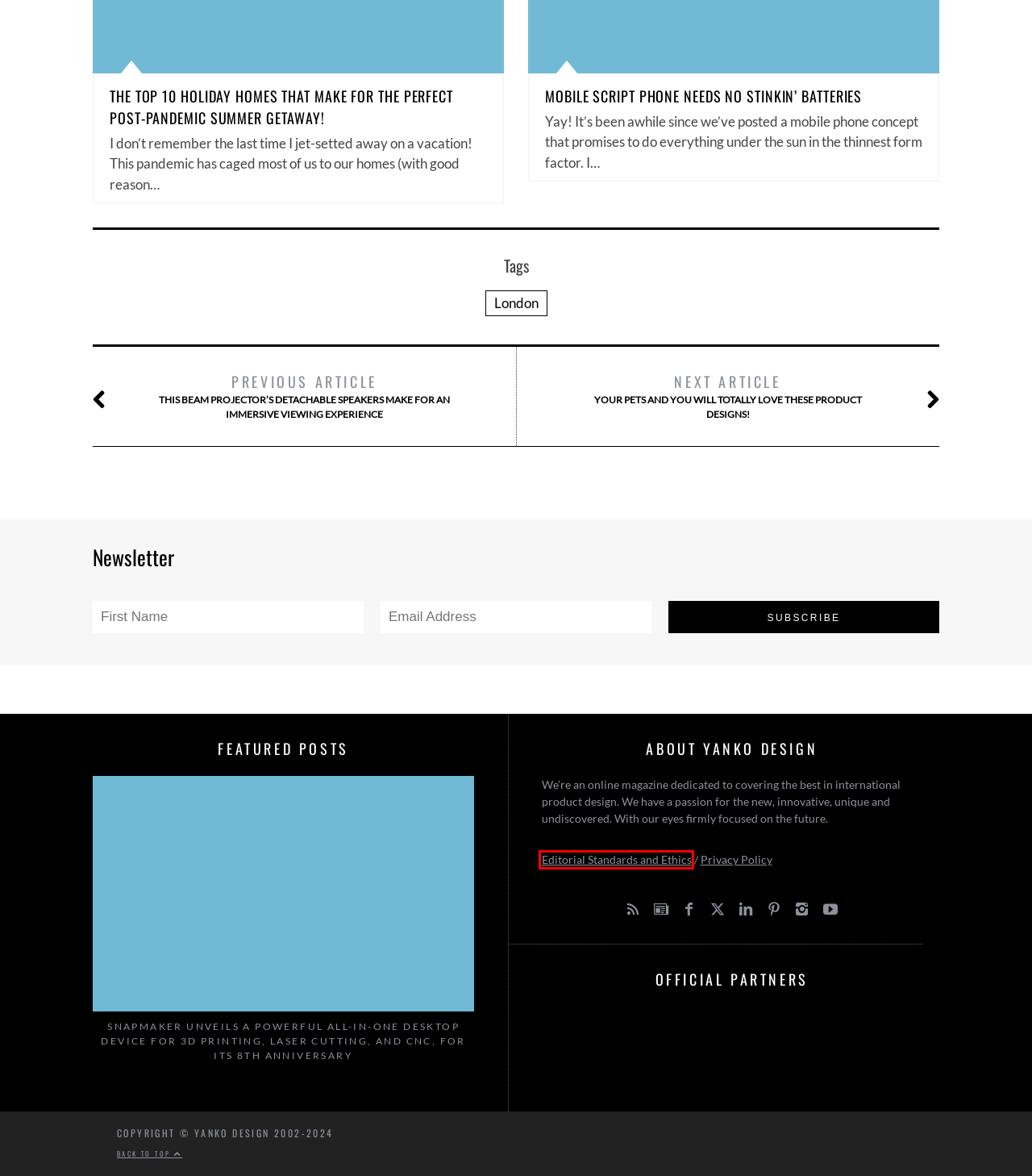Look at the screenshot of a webpage, where a red bounding box highlights an element. Select the best description that matches the new webpage after clicking the highlighted element. Here are the candidates:
A. This beam projector’s detachable speakers make for an immersive viewing experience - Yanko Design
B. Salone Del Mobile - Yanko Design
C. Editorial Standards and Ethics - Yanko Design
D. London - Yanko Design
E. Contact Us - Yanko Design
F. The Top 10 holiday homes that make for the perfect post-pandemic summer getaway! - Yanko Design
G. Mobile Script Phone Needs No Stinkin’ Batteries - Yanko Design
H. Your pets and you will totally love these product designs! - Yanko Design

C